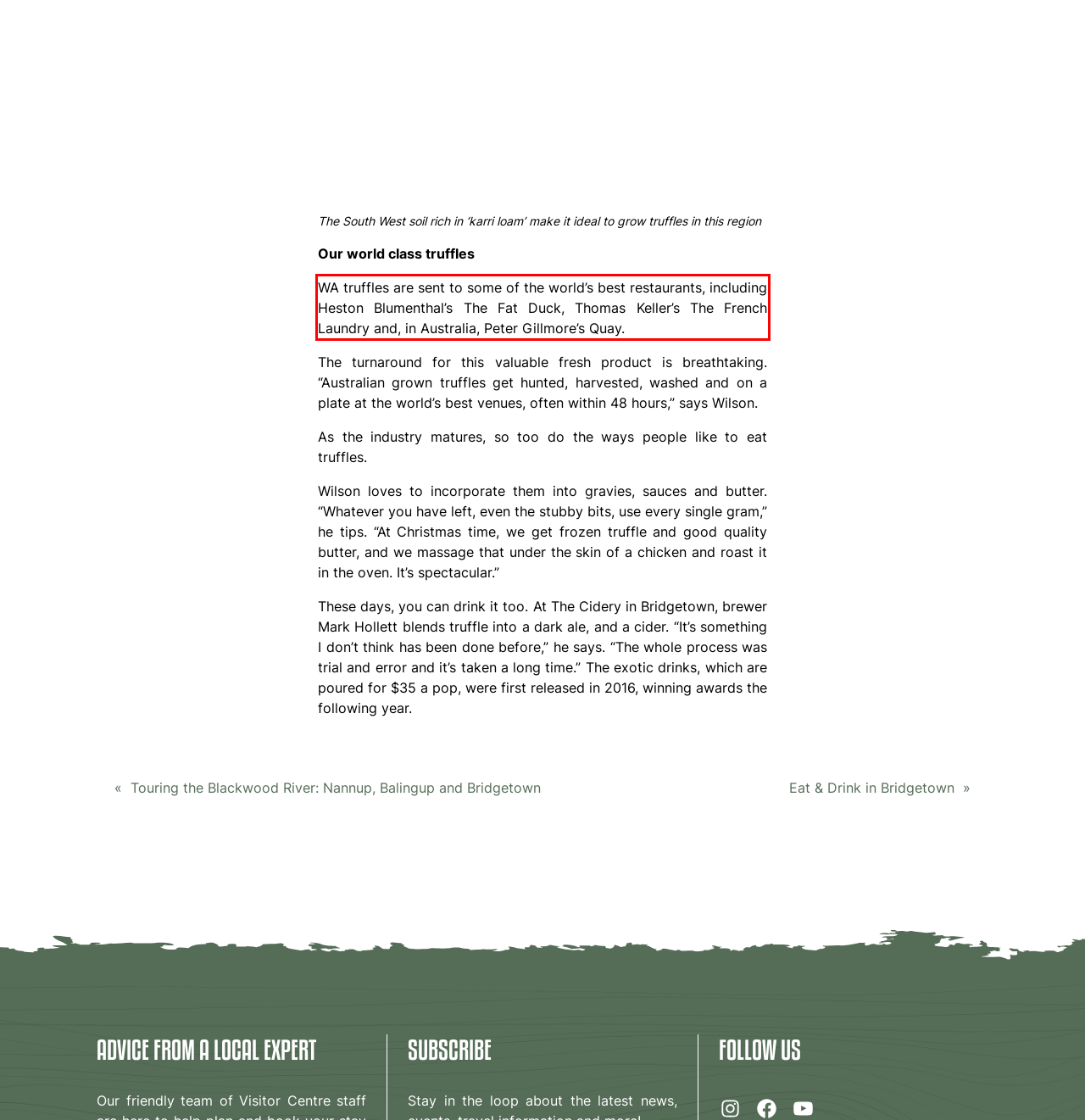There is a UI element on the webpage screenshot marked by a red bounding box. Extract and generate the text content from within this red box.

WA truffles are sent to some of the world’s best restaurants, including Heston Blumenthal’s The Fat Duck, Thomas Keller’s The French Laundry and, in Australia, Peter Gillmore’s Quay.